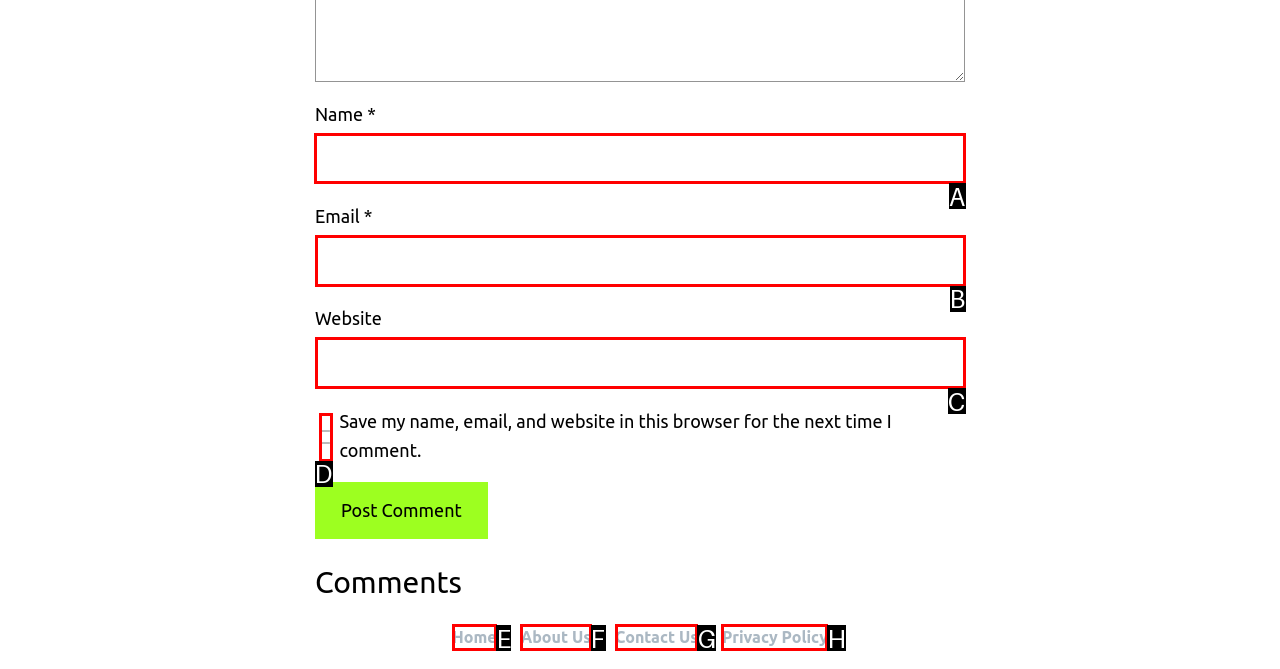Find the HTML element to click in order to complete this task: Enter your name
Answer with the letter of the correct option.

A